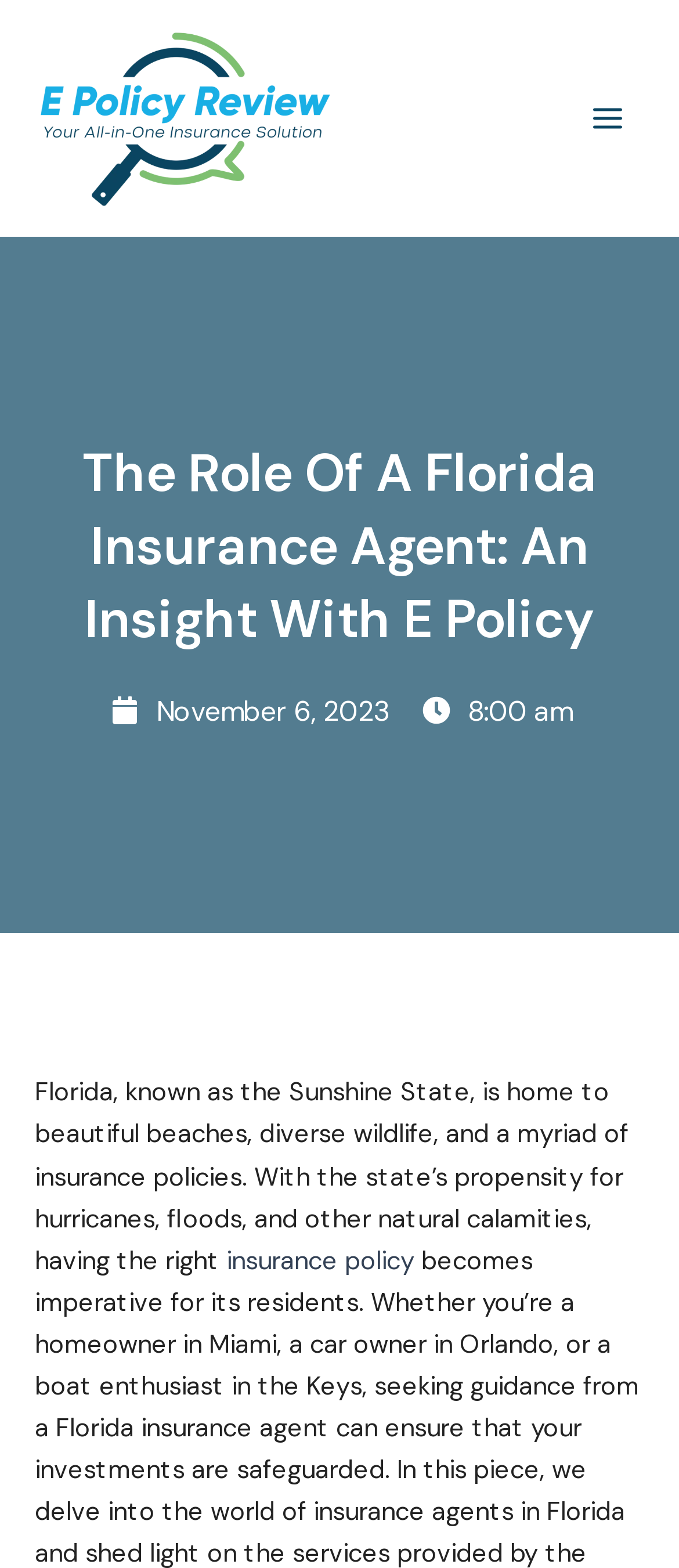Offer an extensive depiction of the webpage and its key elements.

The webpage is about E Policy Review, a trusted Florida insurance agent, and it appears to be a blog post or article page. At the top left, there is a link to "E Policy Review" accompanied by an image with the same name. Below this, there is a heading that reads "The Role Of A Florida Insurance Agent: An Insight With E Policy". 

On the top right, there is a button labeled "Main Menu" with an image beside it. 

The main content of the page starts with a paragraph of text that describes Florida as the Sunshine State, mentioning its beautiful beaches, diverse wildlife, and various insurance policies. The text also highlights the importance of having the right insurance policy due to the state's propensity for natural calamities like hurricanes and floods. 

Within this paragraph, there is a link to "insurance policy". 

Above the main content, there are two time elements, one showing the date "November 6, 2023" and the other showing the time "8:00 am".